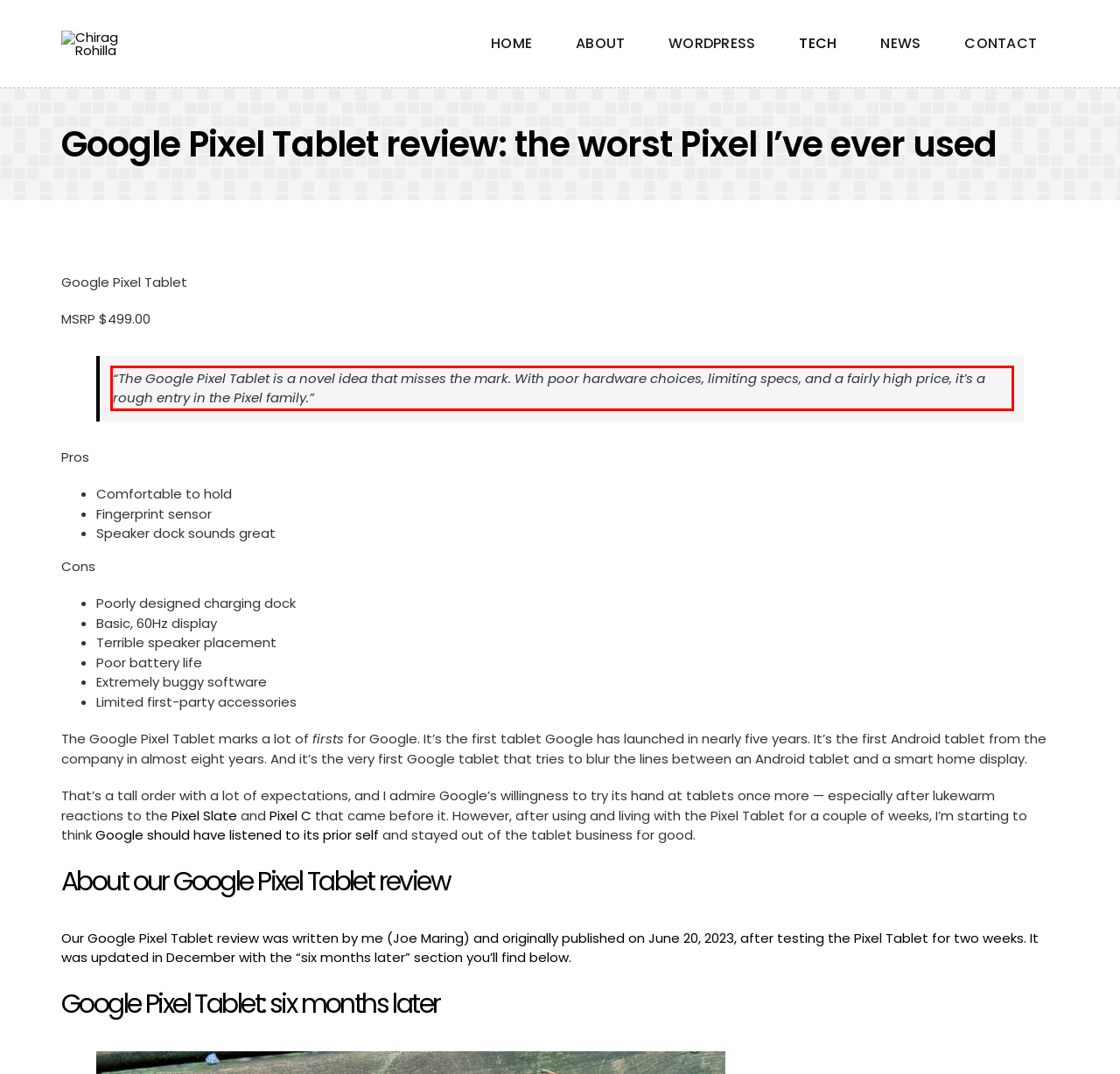The screenshot you have been given contains a UI element surrounded by a red rectangle. Use OCR to read and extract the text inside this red rectangle.

“The Google Pixel Tablet is a novel idea that misses the mark. With poor hardware choices, limiting specs, and a fairly high price, it’s a rough entry in the Pixel family.”